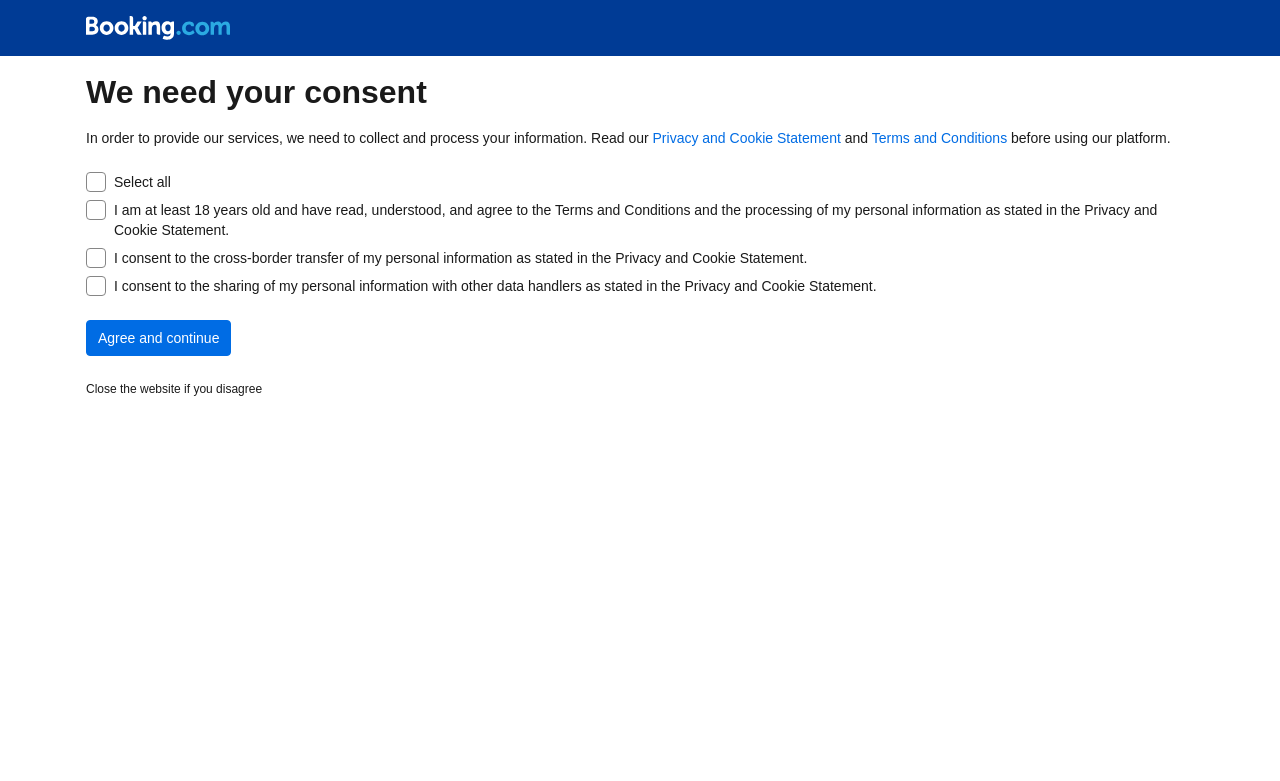What is the button at the bottom for?
Please give a detailed answer to the question using the information shown in the image.

The button at the bottom of the webpage is labeled 'Agree and continue', which suggests that it allows the user to proceed with using the platform after agreeing to the terms and conditions.